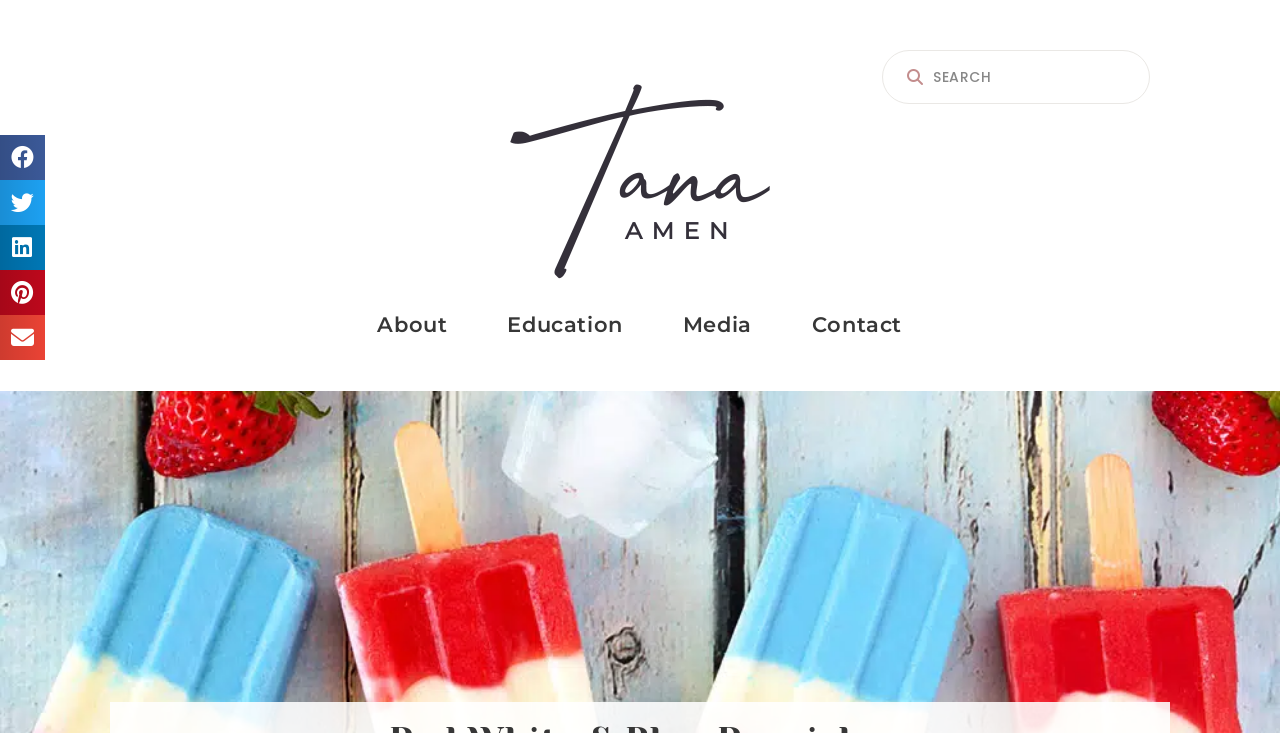Provide an in-depth caption for the elements present on the webpage.

The webpage is titled "Red White & Blue Popsicles | Tana Amen". At the top right corner, there is a search box with a placeholder text "Search". Below the search box, there are five navigation links: "About", "Education", "Media", and "Contact", aligned horizontally and centered on the page. 

On the left side of the page, there are five social media sharing buttons, stacked vertically, allowing users to share the content on Facebook, Twitter, LinkedIn, Pinterest, and via email.